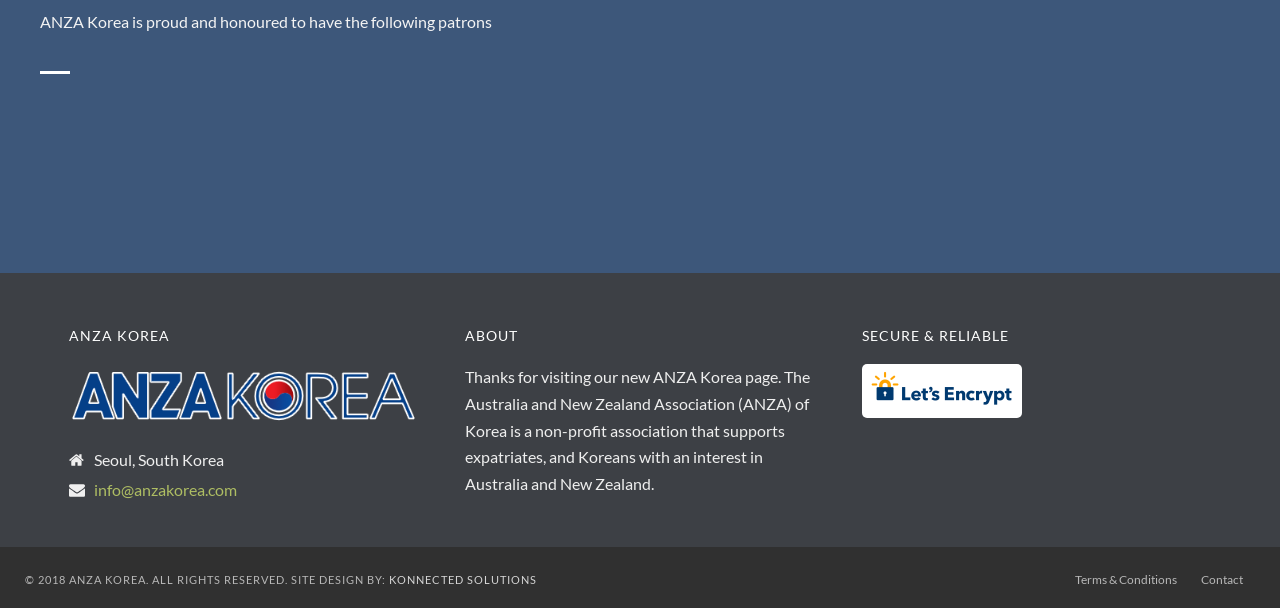Who designed the website?
Using the image as a reference, answer with just one word or a short phrase.

KONNECTED SOLUTIONS